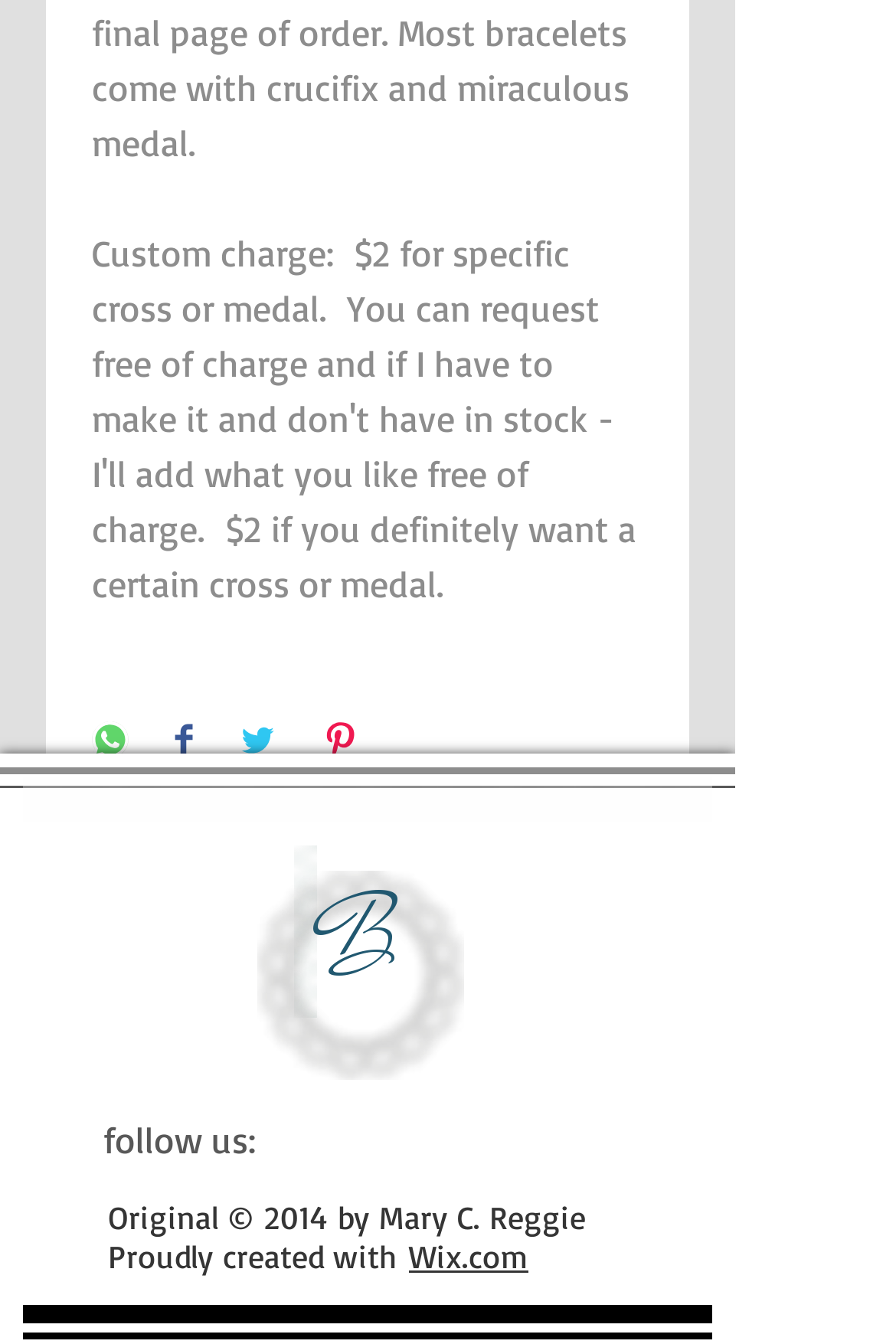What is the name of the website creator?
Using the image as a reference, give a one-word or short phrase answer.

Mary C. Reggie